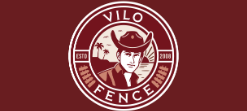What is the year the company was established?
We need a detailed and exhaustive answer to the question. Please elaborate.

The caption indicates that the company was established in 2010, as denoted by 'ESTD 2010', which provides a sense of history and experience in the fencing solutions industry.